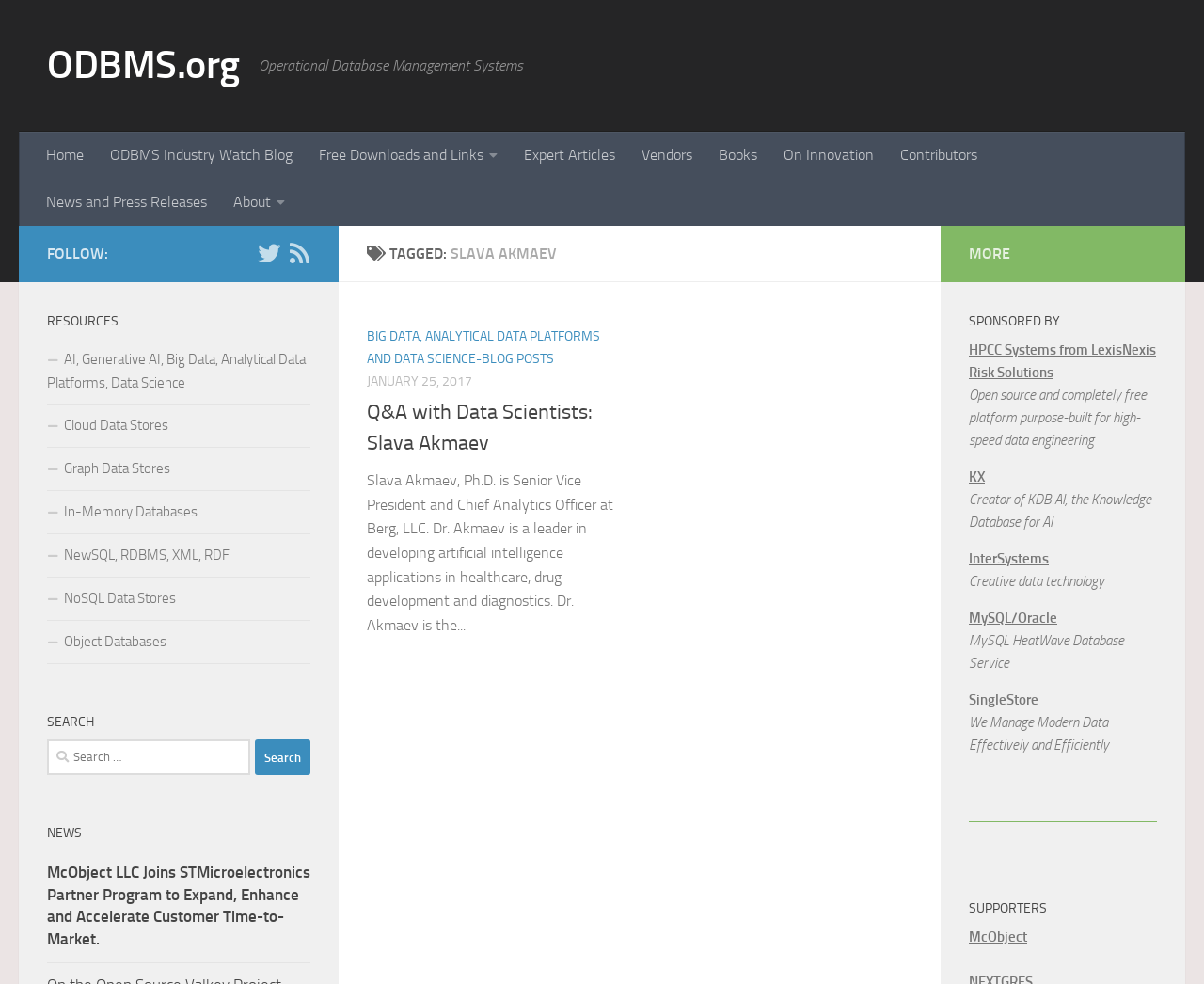Using the description: "Books", identify the bounding box of the corresponding UI element in the screenshot.

[0.586, 0.134, 0.64, 0.182]